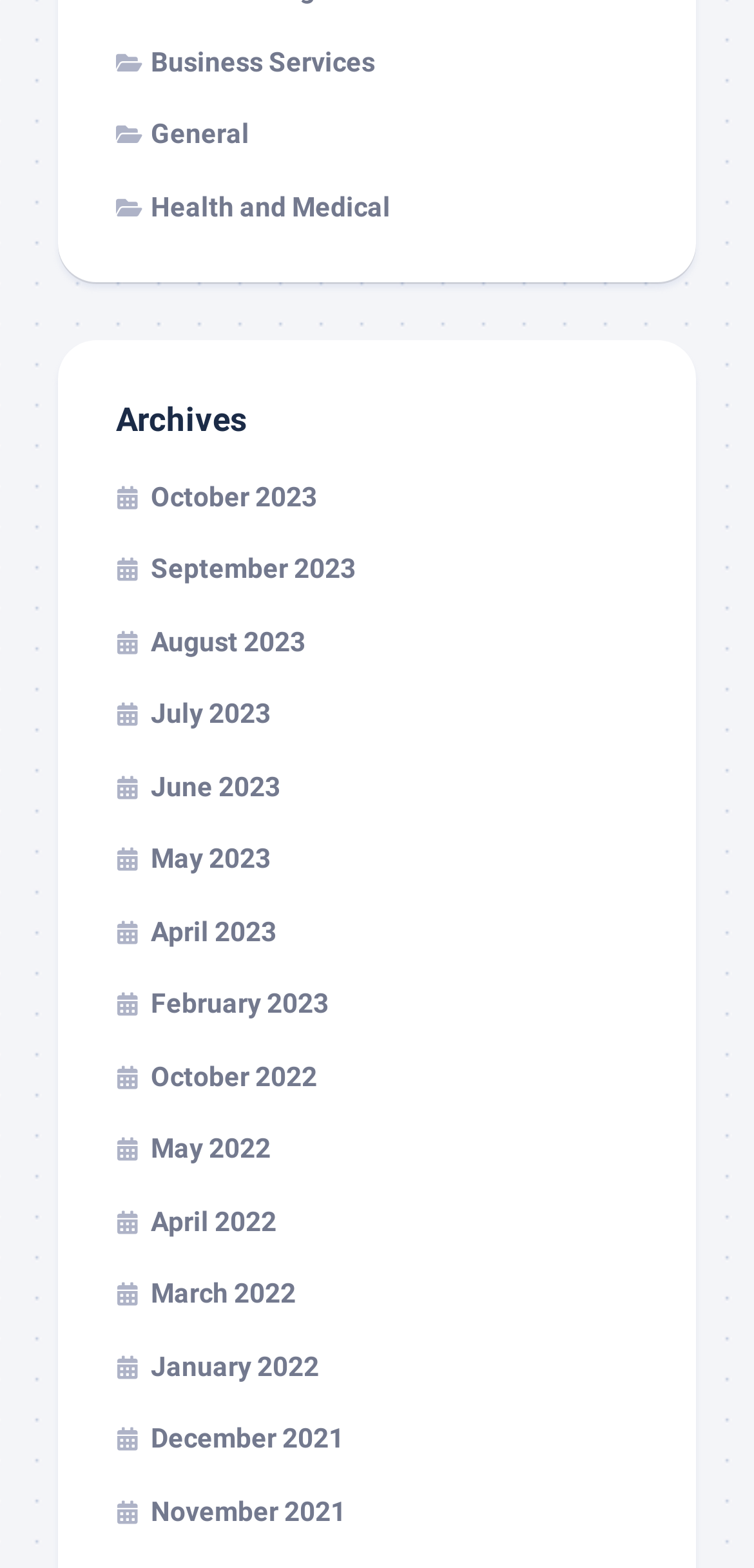Find the bounding box coordinates of the element you need to click on to perform this action: 'Explore Health and Medical'. The coordinates should be represented by four float values between 0 and 1, in the format [left, top, right, bottom].

[0.154, 0.122, 0.518, 0.141]